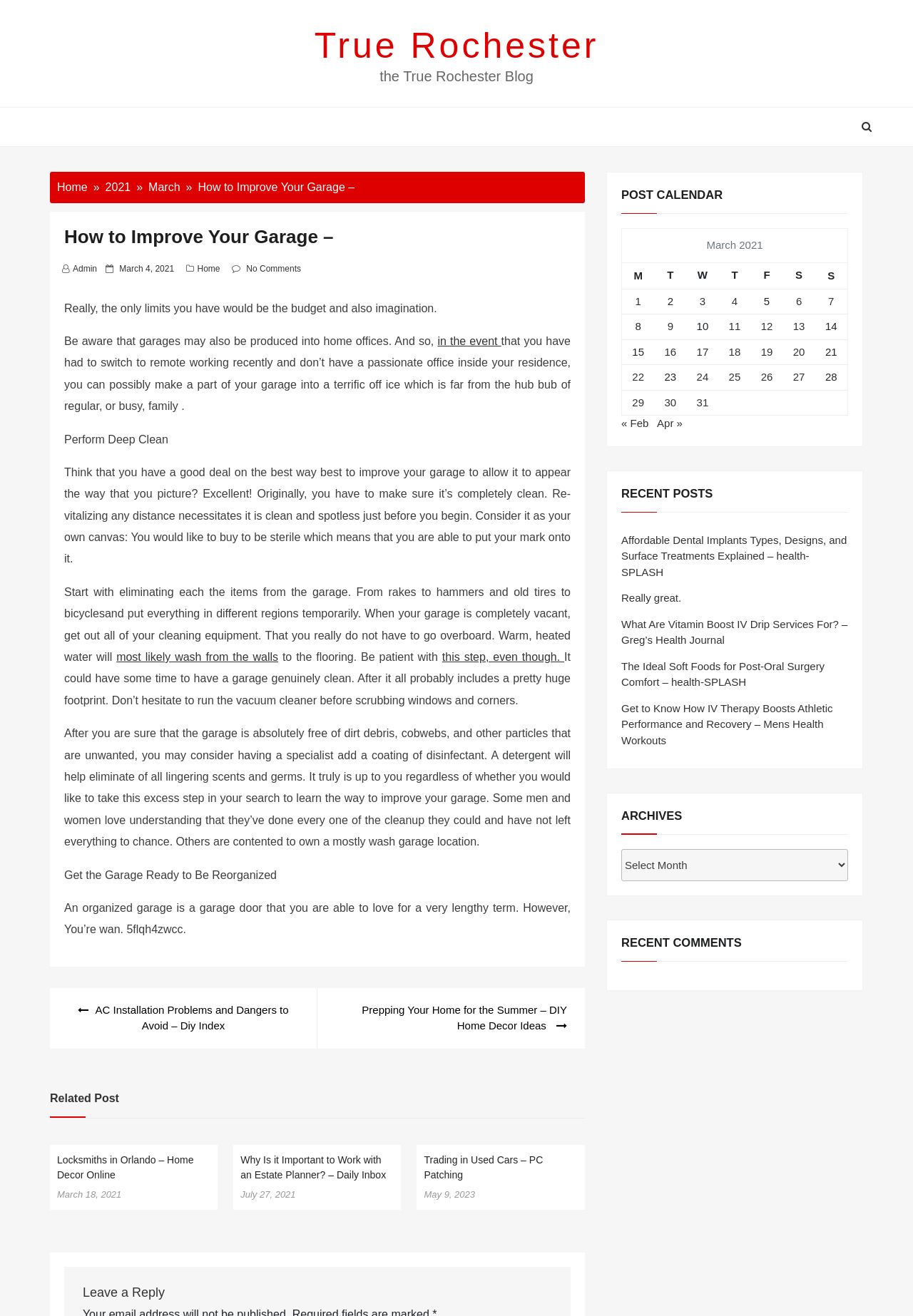Provide your answer to the question using just one word or phrase: What is the category of the related post 'Locksmiths in Orlando – Home Decor Online'?

Home Decor Online